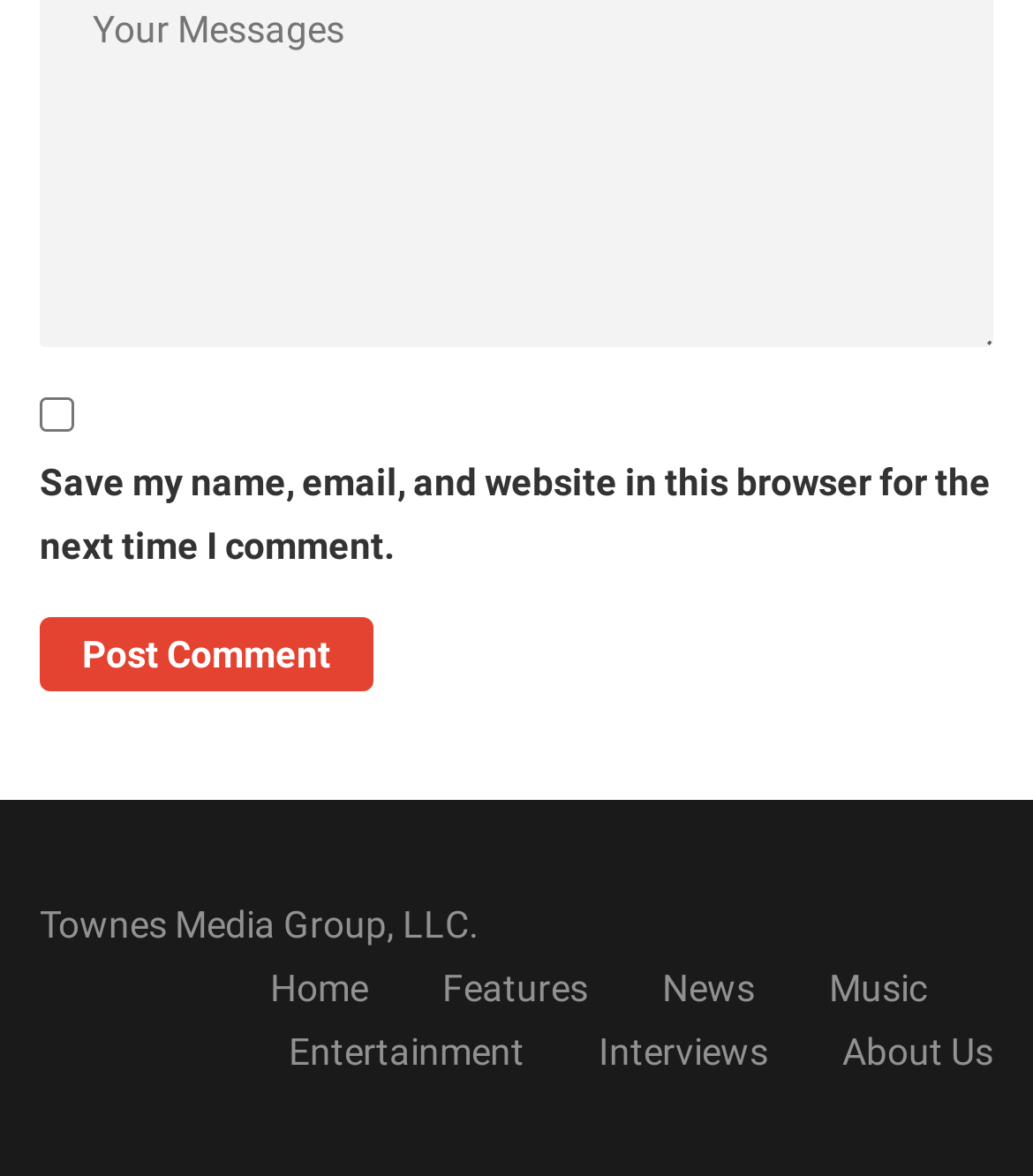Answer in one word or a short phrase: 
What is the button text below the comment section?

Post Comment